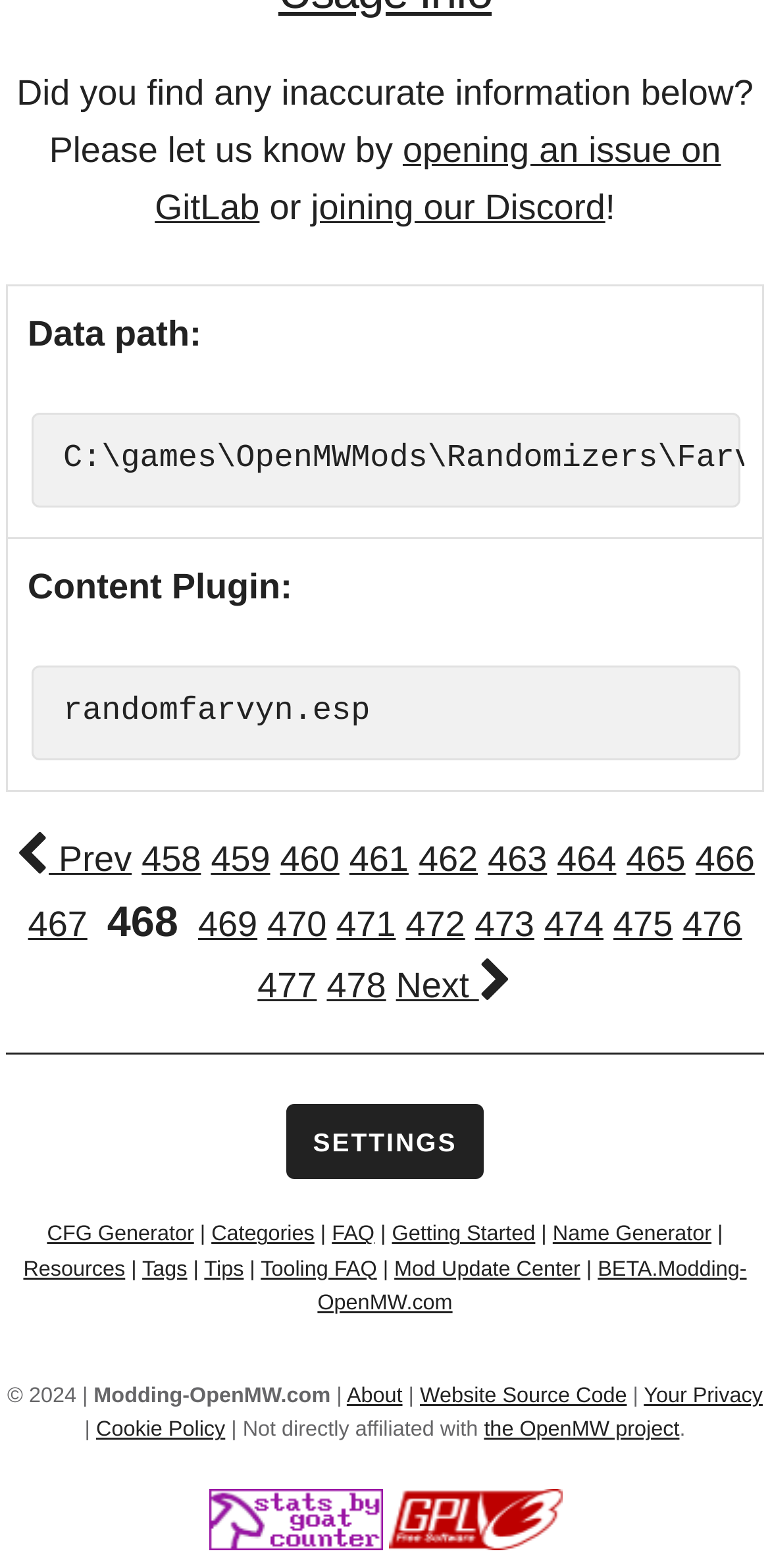What is the current data path?
From the image, respond using a single word or phrase.

randomfarvyn.esp